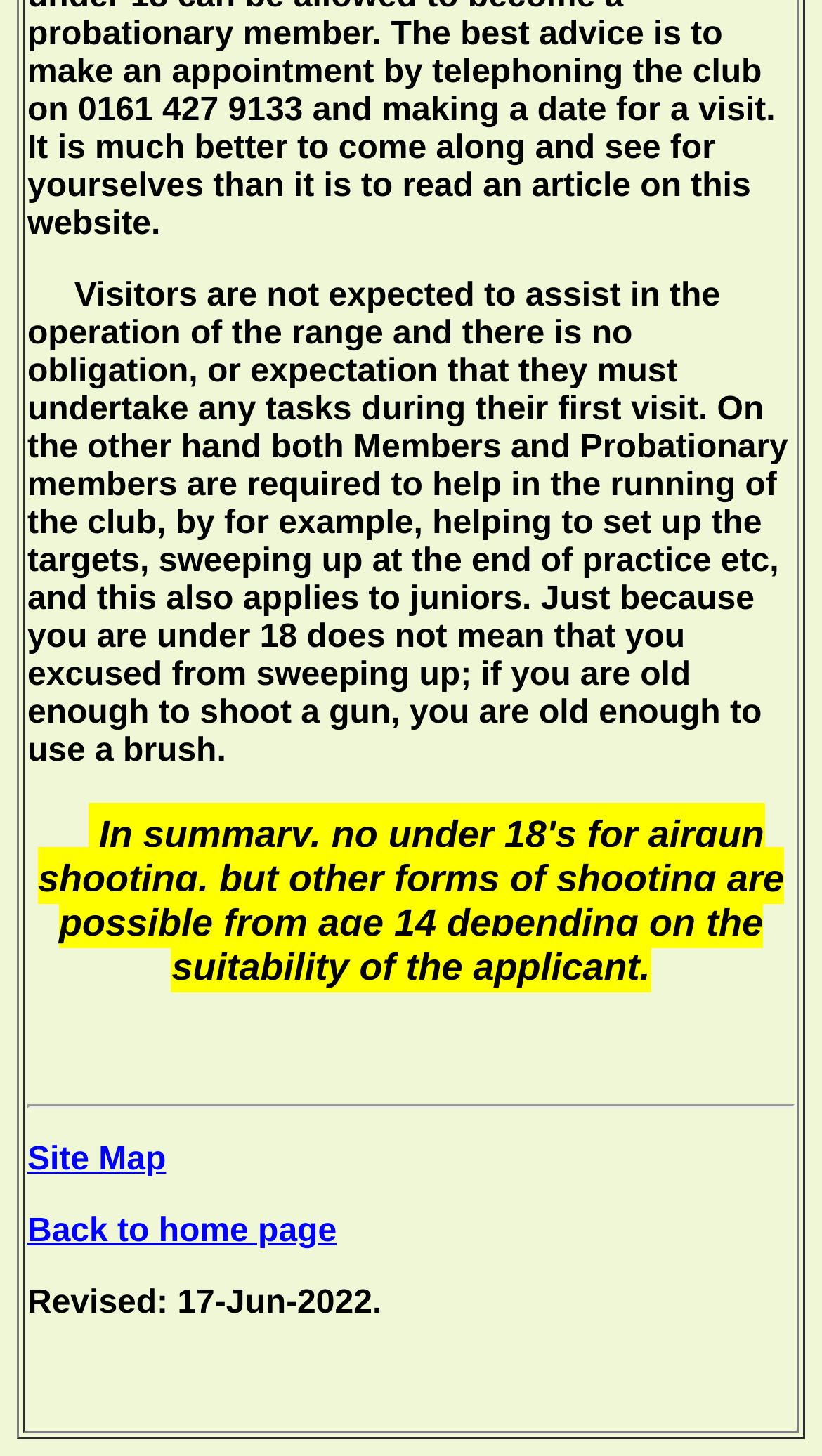Bounding box coordinates are given in the format (top-left x, top-left y, bottom-right x, bottom-right y). All values should be floating point numbers between 0 and 1. Provide the bounding box coordinate for the UI element described as: Site Map

[0.033, 0.784, 0.202, 0.808]